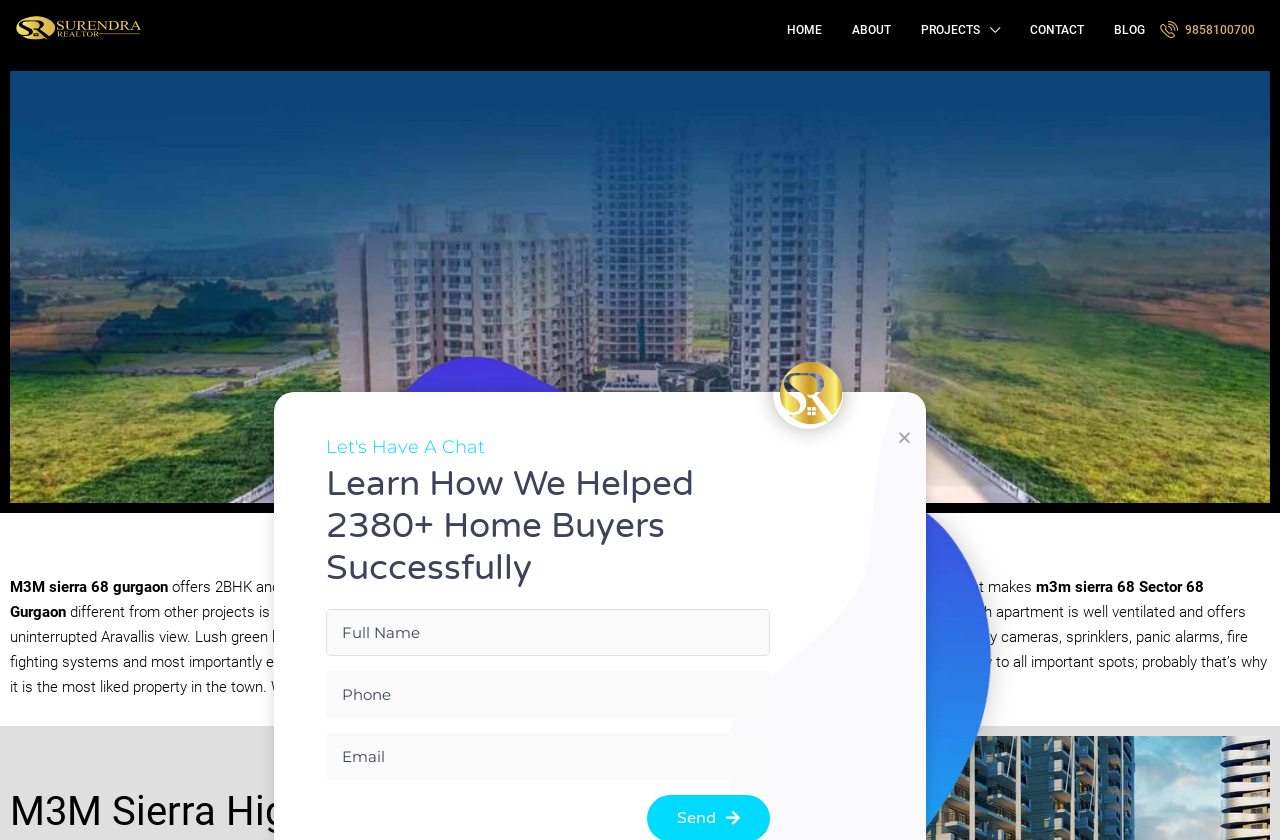Please specify the bounding box coordinates of the clickable section necessary to execute the following command: "Click the CONTACT link".

[0.793, 0.0, 0.859, 0.071]